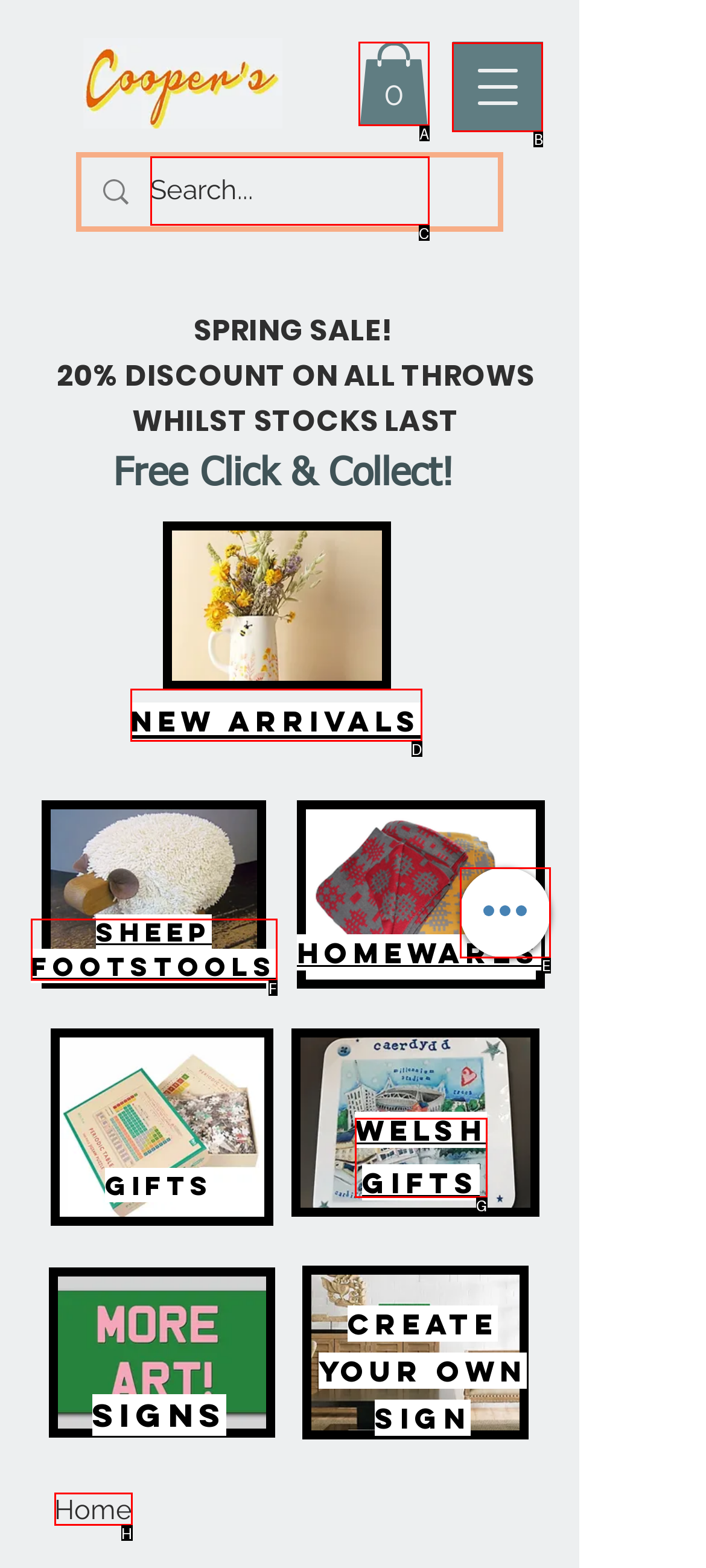Determine which HTML element to click to execute the following task: Open navigation menu Answer with the letter of the selected option.

B